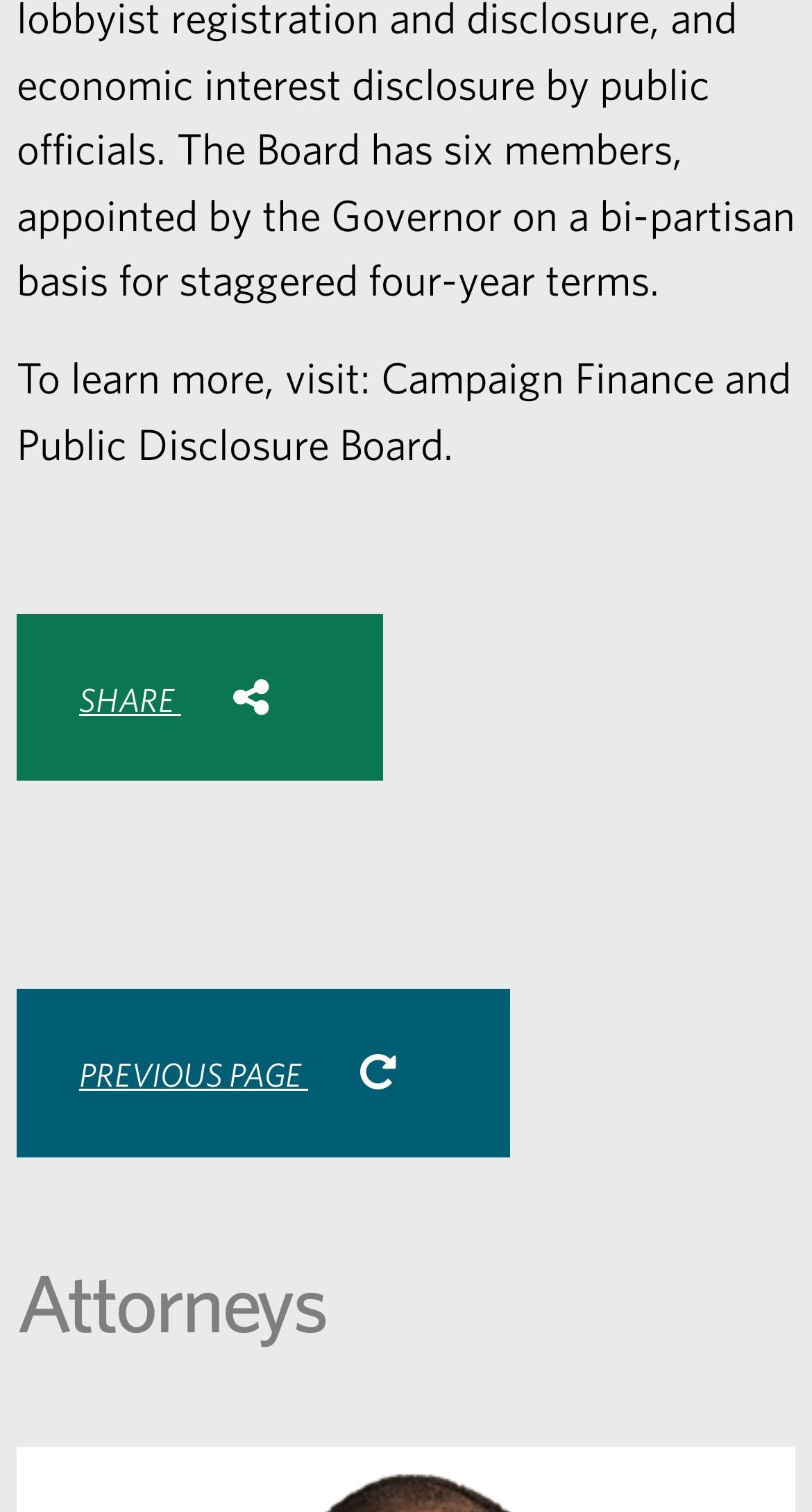What is the topic of the current page? Based on the screenshot, please respond with a single word or phrase.

Attorneys